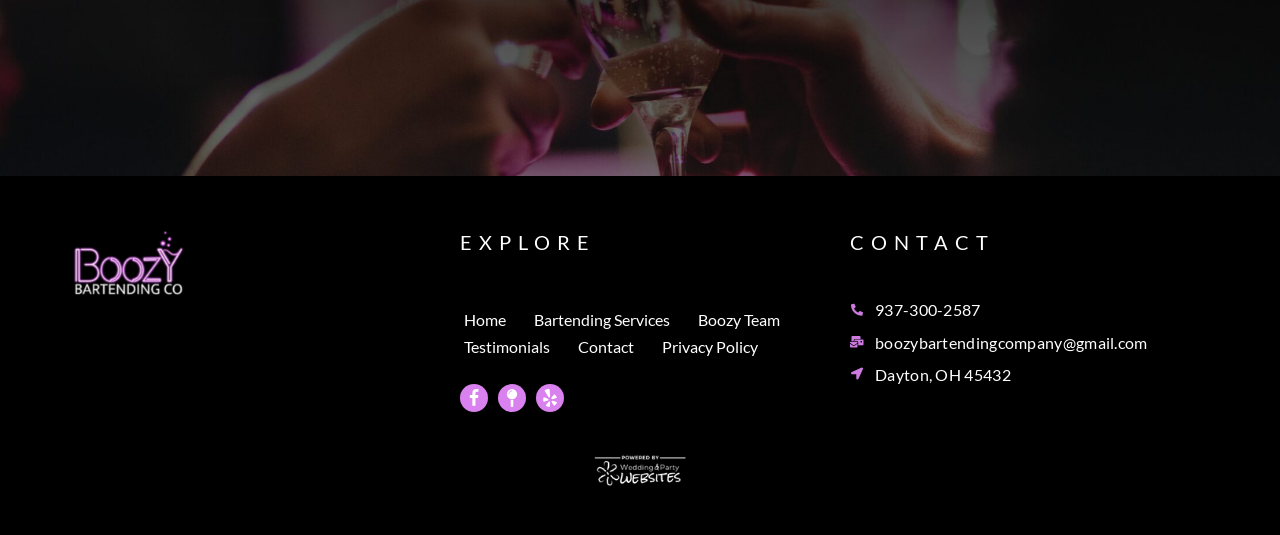Locate the bounding box of the UI element described in the following text: "About".

None